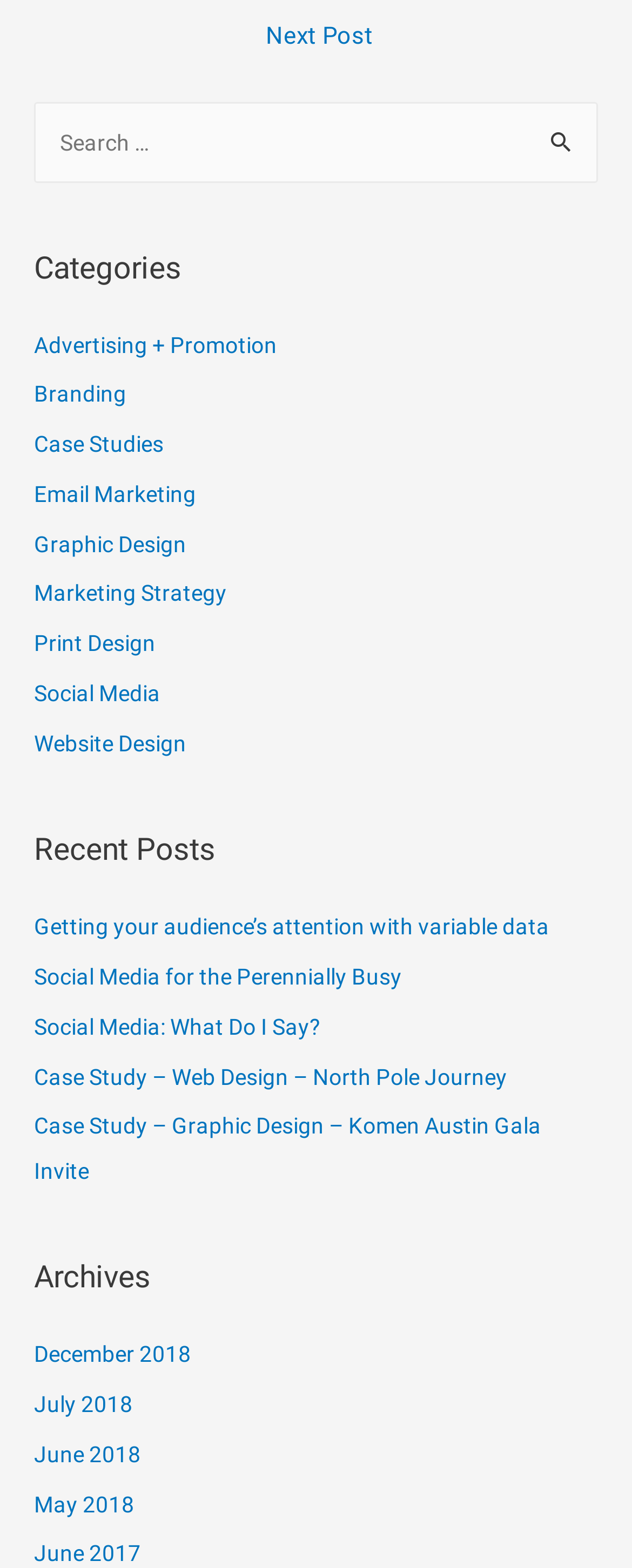Please answer the following question using a single word or phrase: 
What is the function of the 'Next Post' link?

To navigate to the next post